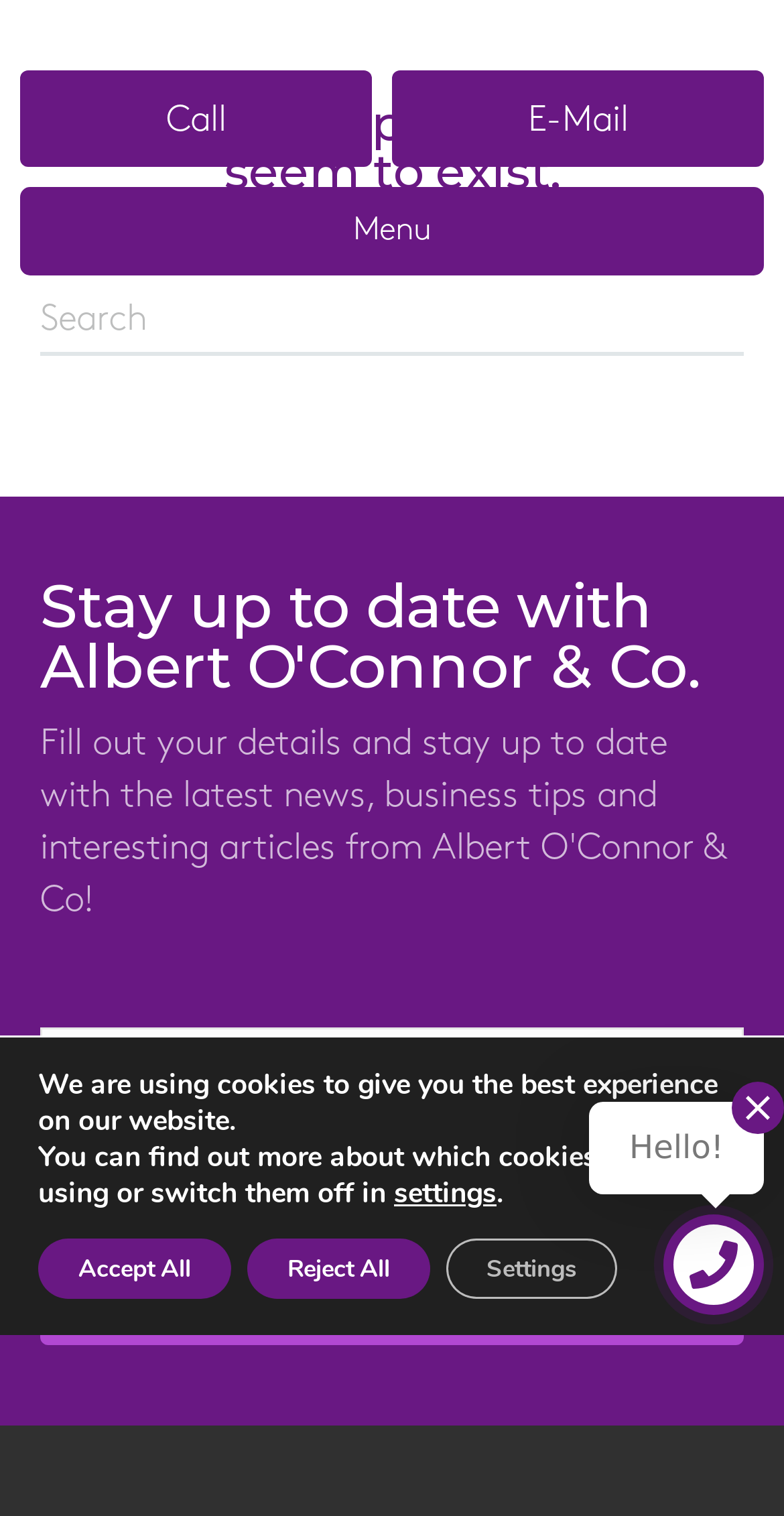Please provide the bounding box coordinates in the format (top-left x, top-left y, bottom-right x, bottom-right y). Remember, all values are floating point numbers between 0 and 1. What is the bounding box coordinate of the region described as: aria-describedby="email-error" name="fl-subscribe-form-email" placeholder="Email Address"

[0.051, 0.752, 0.949, 0.807]